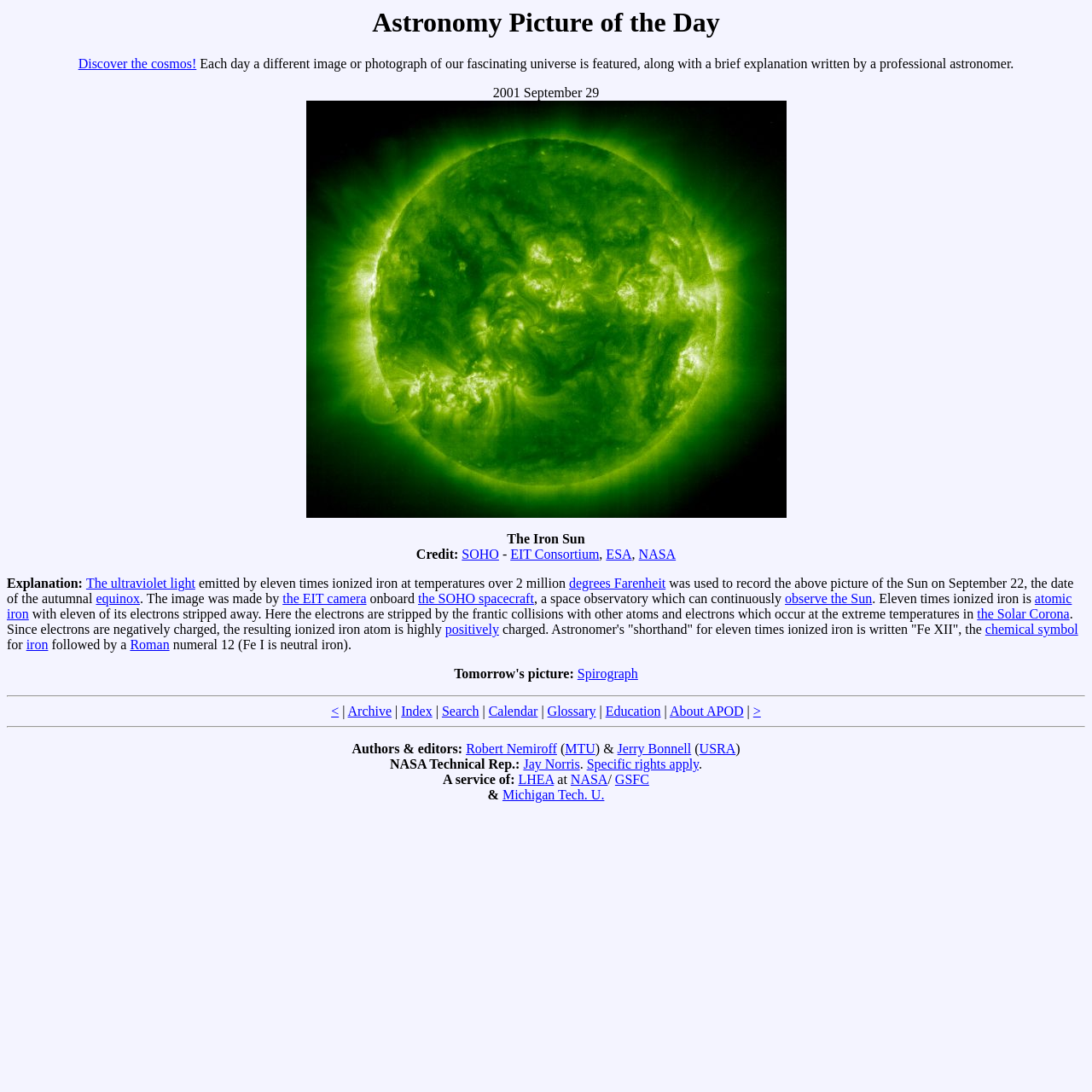Please determine the main heading text of this webpage.

Astronomy Picture of the Day